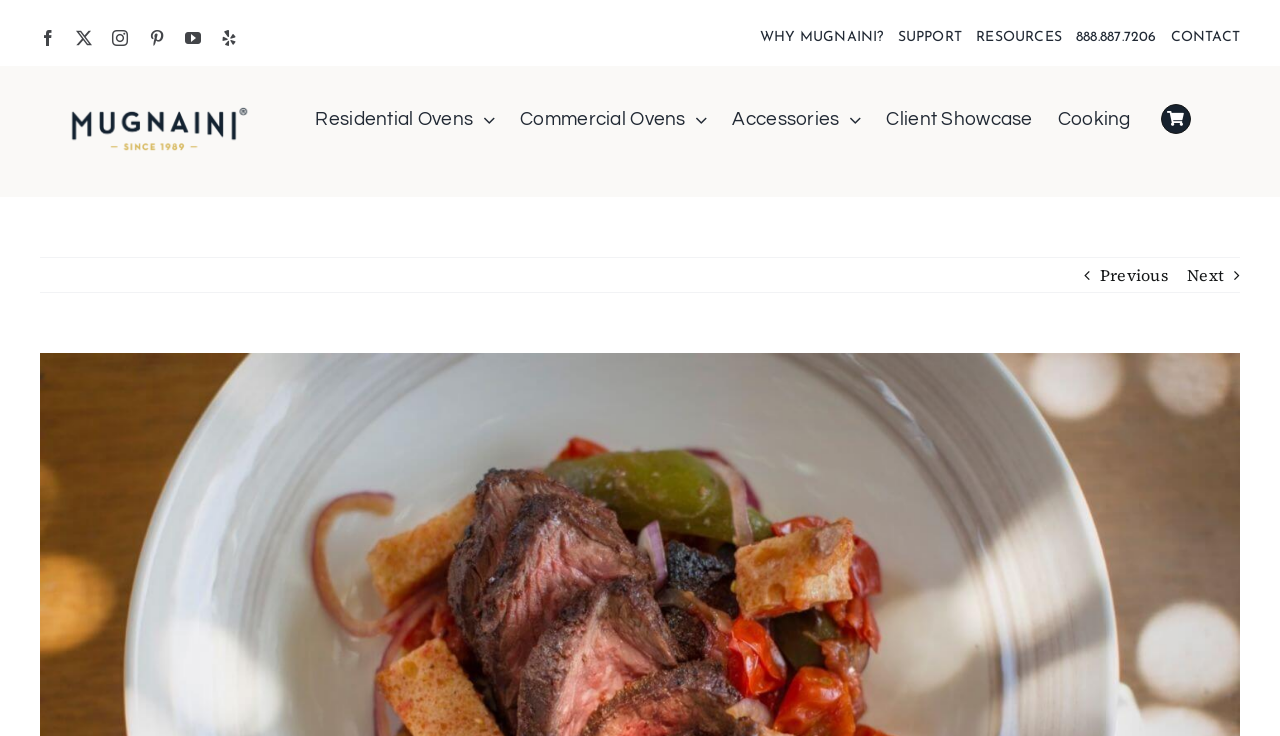Identify the bounding box coordinates of the section that should be clicked to achieve the task described: "Go to Previous Page".

[0.859, 0.351, 0.912, 0.397]